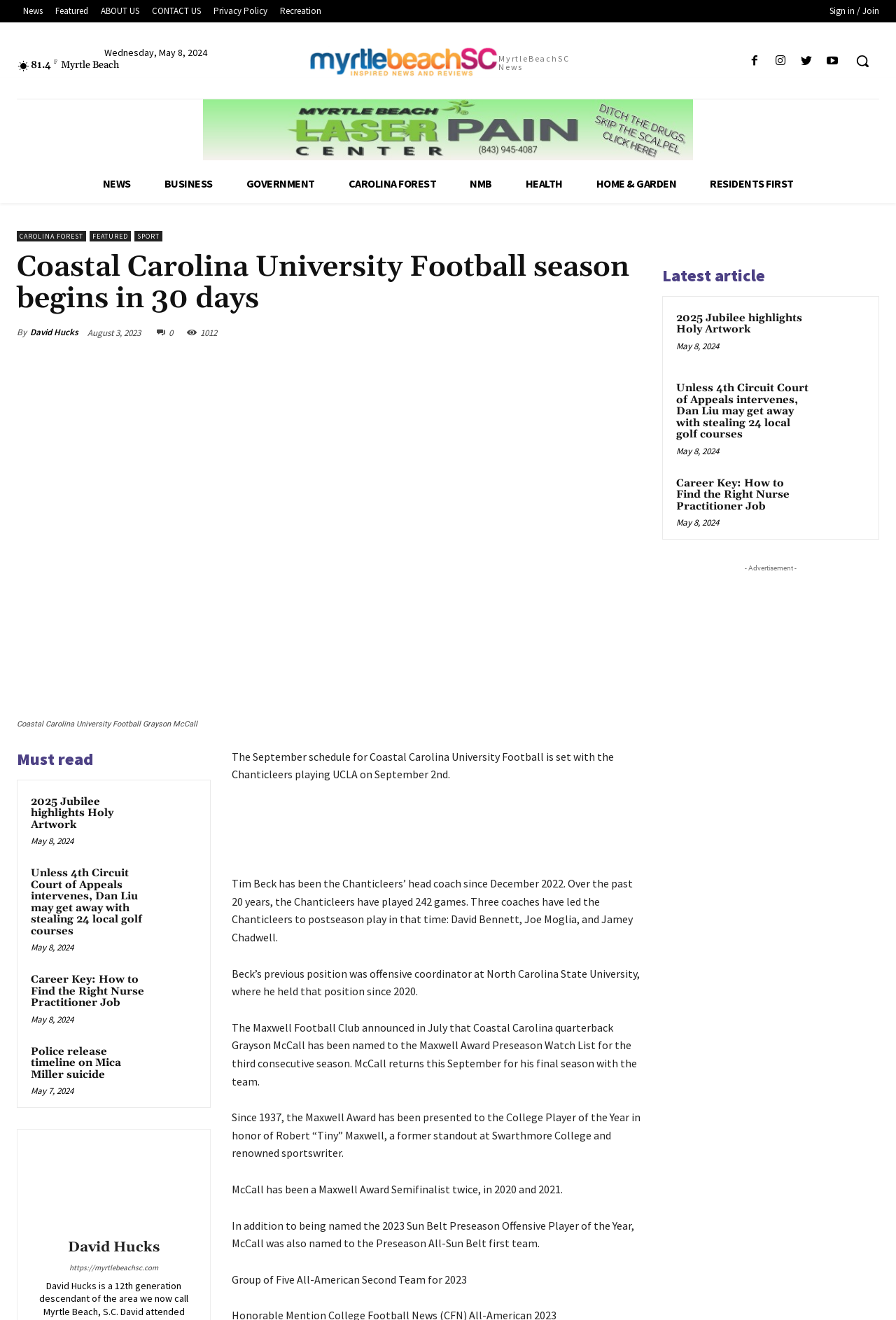Select the bounding box coordinates of the element I need to click to carry out the following instruction: "Sign in or join the website".

[0.926, 0.003, 0.981, 0.014]